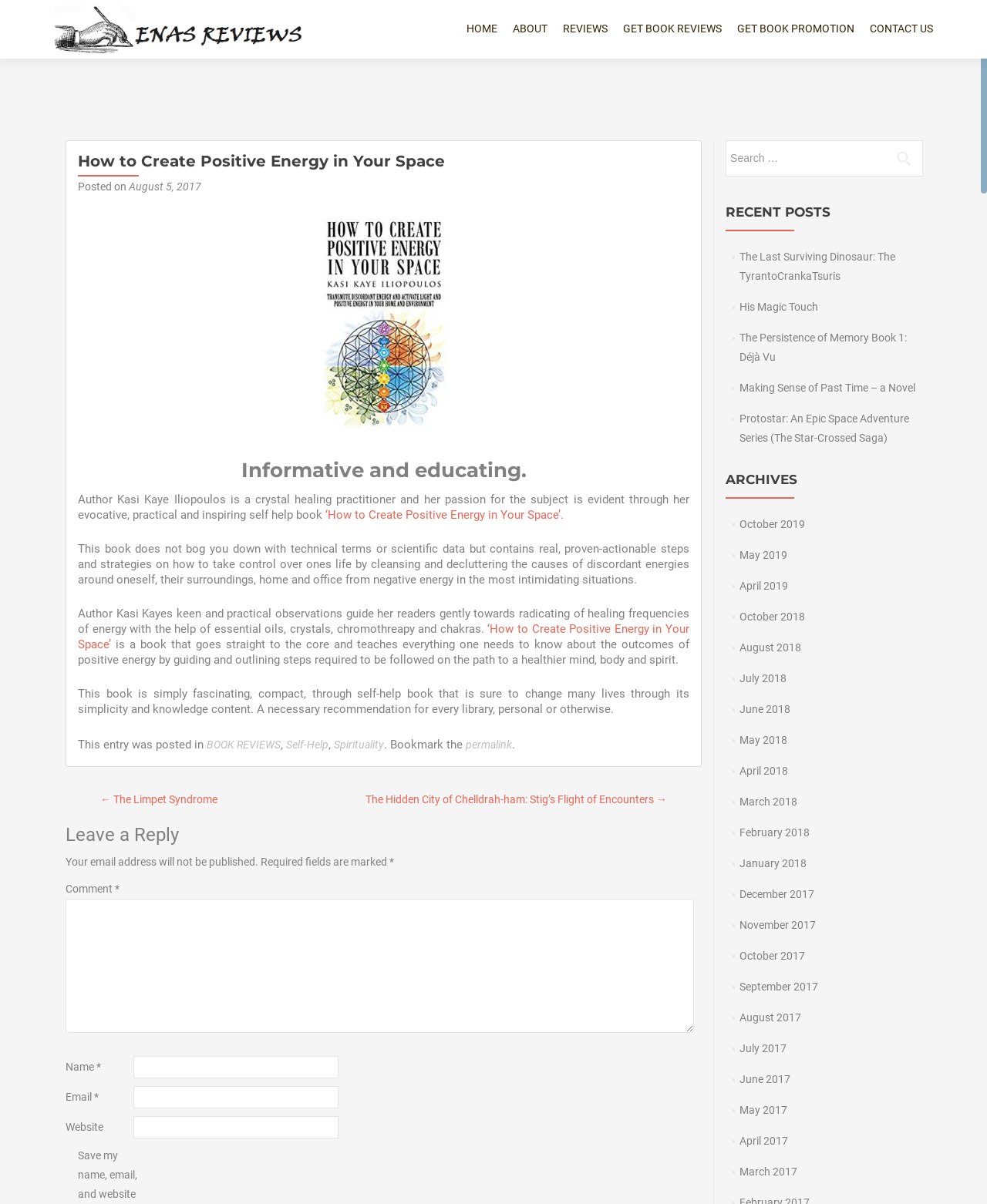Locate the bounding box coordinates of the area to click to fulfill this instruction: "Search for a book". The bounding box should be presented as four float numbers between 0 and 1, in the order [left, top, right, bottom].

[0.735, 0.117, 0.934, 0.15]